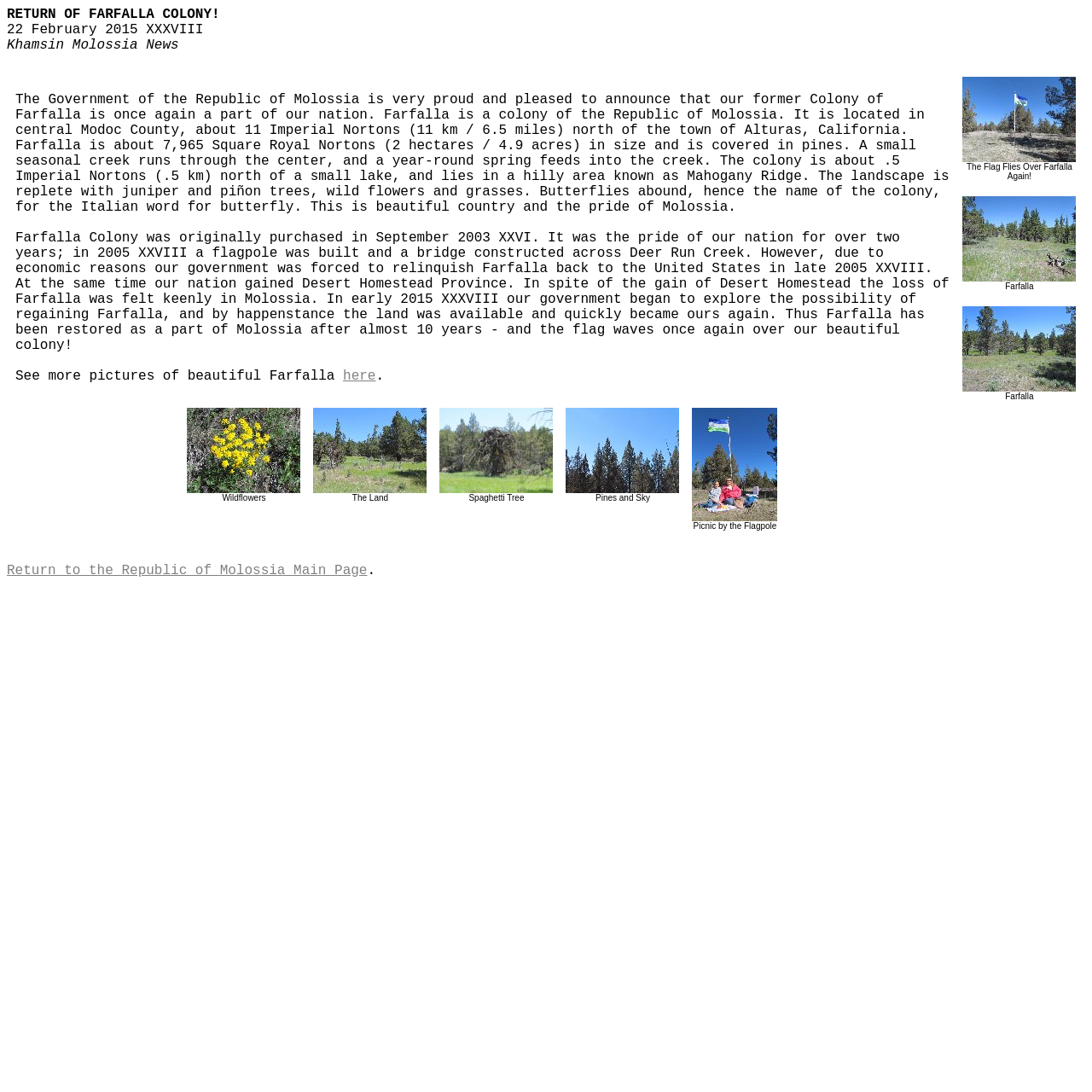What is the name of the colony? Examine the screenshot and reply using just one word or a brief phrase.

Farfalla